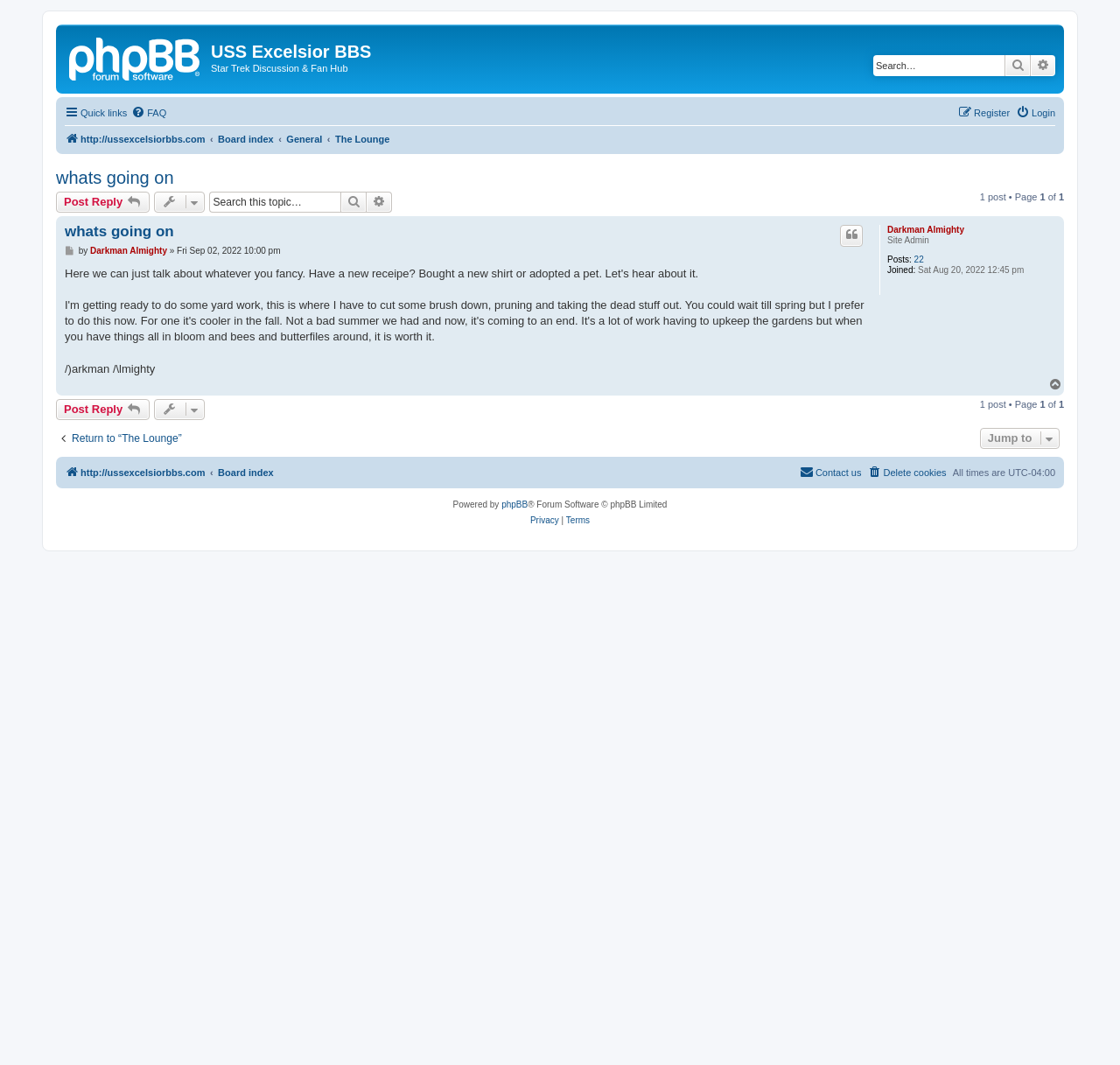Locate the bounding box coordinates of the element you need to click to accomplish the task described by this instruction: "Login".

[0.907, 0.096, 0.942, 0.116]